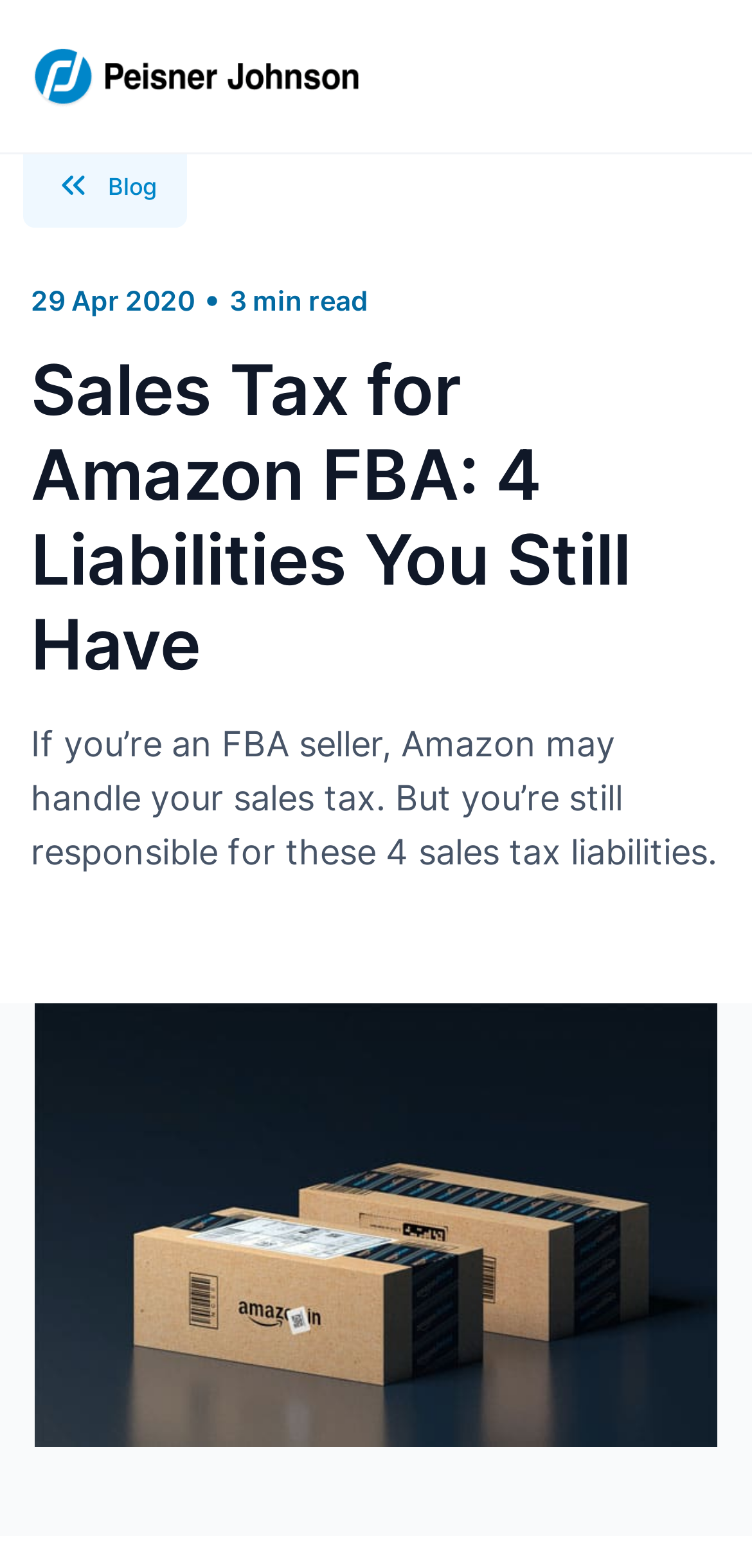Extract the primary header of the webpage and generate its text.

Sales Tax for Amazon FBA: 4 Liabilities You Still Have